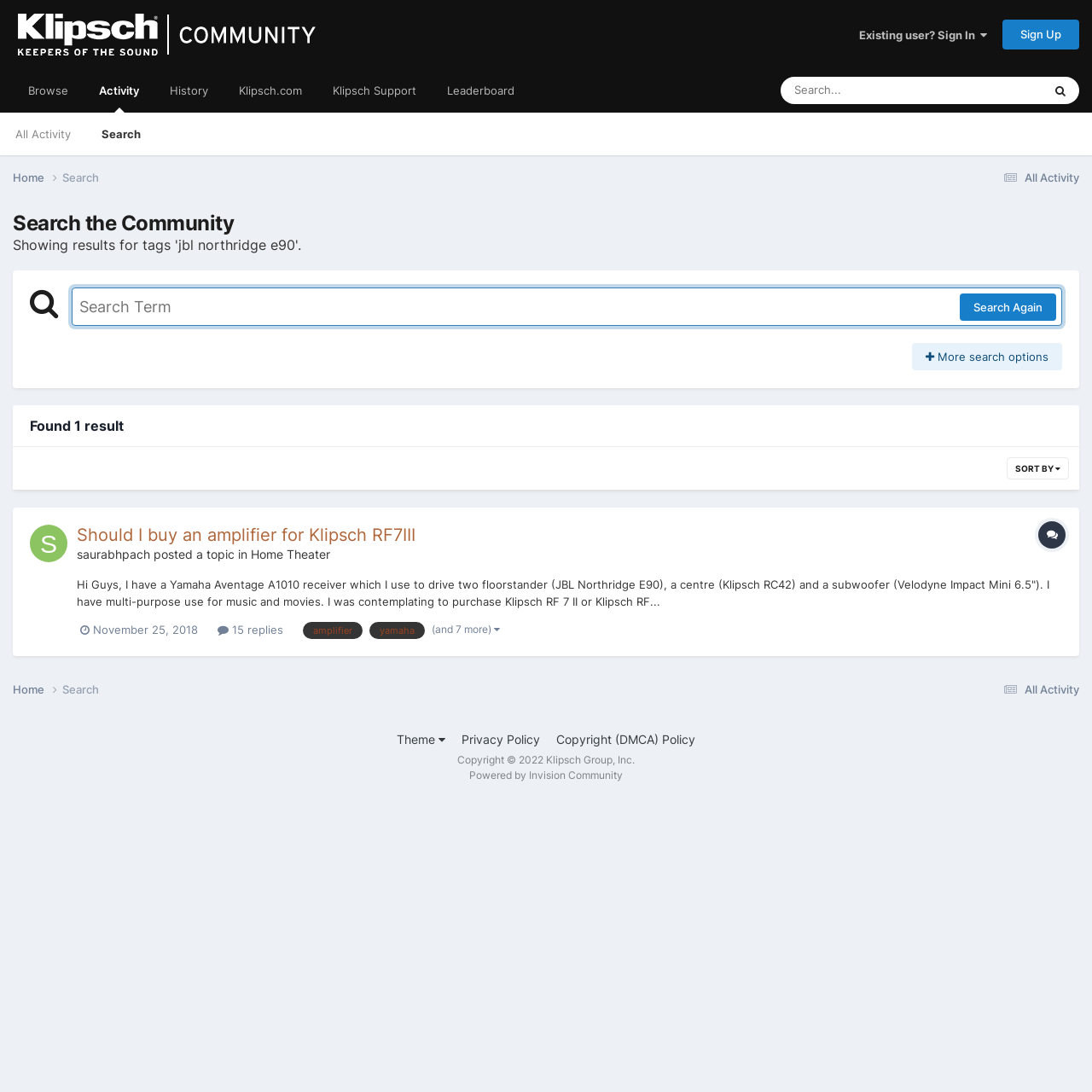Generate a comprehensive description of the contents of the webpage.

The webpage is a search results page from the Klipsch Audio Community forum. At the top, there is a header section with links to "The Klipsch Audio Community" and a sign-in/sign-up section on the right. Below the header, there is a navigation menu with links to "Browse", "Activity", "History", "Klipsch.com", "Klipsch Support", and "Leaderboard".

On the left side of the page, there is a search box with a "Search" button and a disclosure triangle to expand or collapse the search options. Below the search box, there is a main content section with a heading "Search the Community" and a search term input field.

The main content section displays a single search result, which is a topic titled "Should I buy an amplifier for Klipsch RF7III" posted by user "saurabhpach". The topic has a description that is partially visible, and there are links to the topic, the user's profile, and the category "Home Theater". There are also links to reply to the topic and view more search options.

At the bottom of the page, there is a footer section with links to "Theme", "Privacy Policy", "Copyright (DMCA) Policy", and a copyright notice. There is also a link to "Powered by Invision Community" on the right side of the footer.